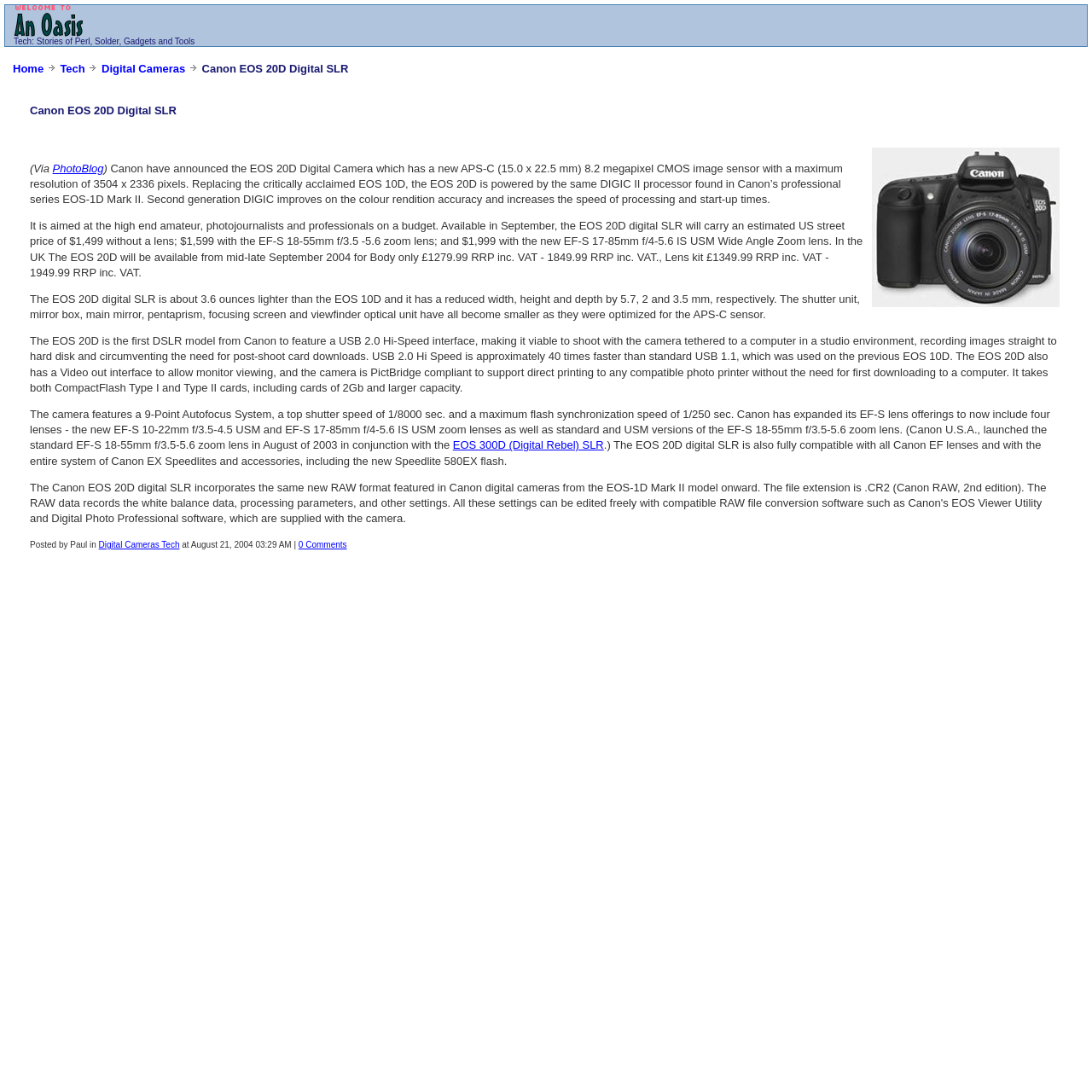Determine the bounding box coordinates of the clickable element necessary to fulfill the instruction: "Click on the 'Home' link". Provide the coordinates as four float numbers within the 0 to 1 range, i.e., [left, top, right, bottom].

None